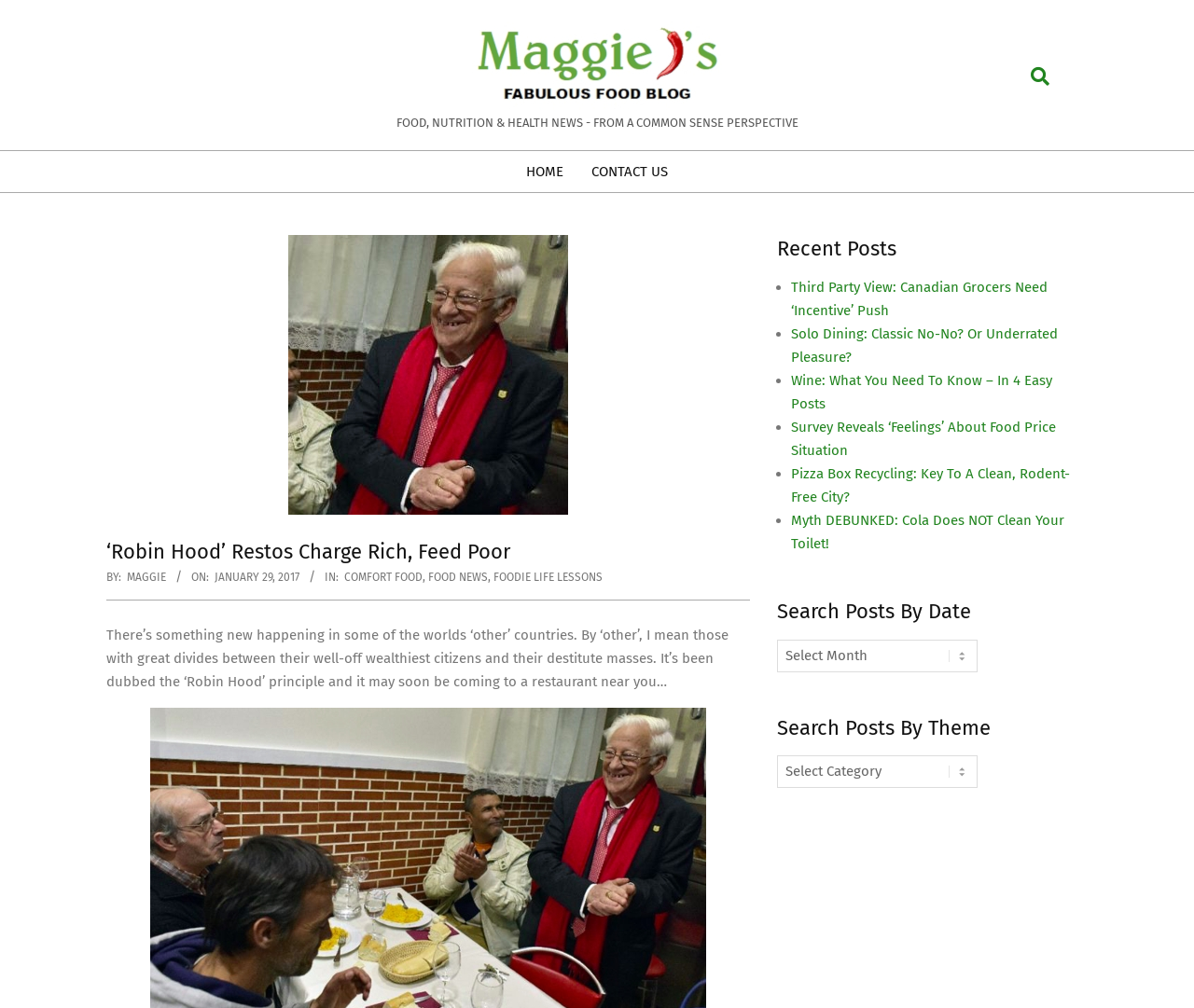Describe the webpage in detail, including text, images, and layout.

This webpage is a blog post titled "'Robin Hood' Restos Charge Rich, Feed Poor - Maggie J's Fabulous Food Blog". At the top, there is a logo of "MJs FFB" and a tagline "FOOD, NUTRITION & HEALTH NEWS - FROM A COMMON SENSE PERSPECTIVE". A search bar is located to the right of the logo, allowing users to search for specific terms.

Below the search bar, there is a secondary navigation menu with links to "HOME" and "CONTACT US". To the right of this menu, there is an image of a restaurant, likely related to the blog post's topic.

The main content of the blog post is titled "'Robin Hood' Restos Charge Rich, Feed Poor" and is written by "MAGGIE" on "Sunday, January 29, 2017, 5:17 am". The post is categorized under "COMFORT FOOD", "FOOD NEWS", and "FOODIE LIFE LESSONS". The article discusses a new trend in some countries where restaurants are charging wealthy customers more to feed the poor.

On the right side of the page, there is a section titled "Recent Posts" with a list of five links to other blog posts, including "Third Party View: Canadian Grocers Need ‘Incentive’ Push", "Solo Dining: Classic No-No? Or Underrated Pleasure?", and others. Below this section, there are two search boxes, one to search posts by date and another to search posts by theme.